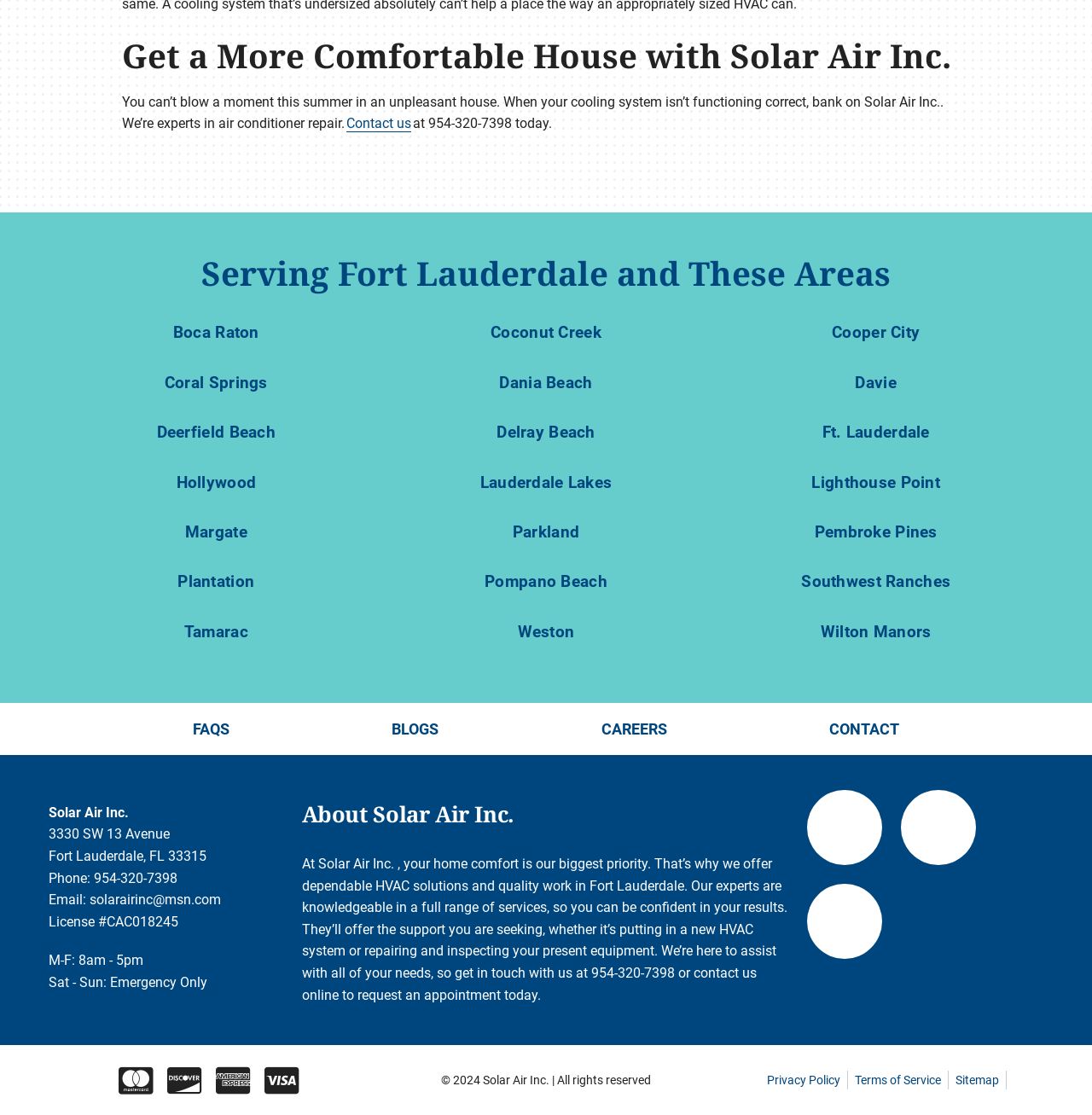What is the phone number of the company?
Based on the image, answer the question in a detailed manner.

The phone number of the company is mentioned in the footer section as 'Phone: 954-320-7398', and also in the paragraph 'You can’t blow a moment this summer in an unpleasant house. When your cooling system isn’t functioning correct, bank on Solar Air Inc.. We’re experts in air conditioner repair. Call us at 954-320-7398 today.' at the top of the webpage.